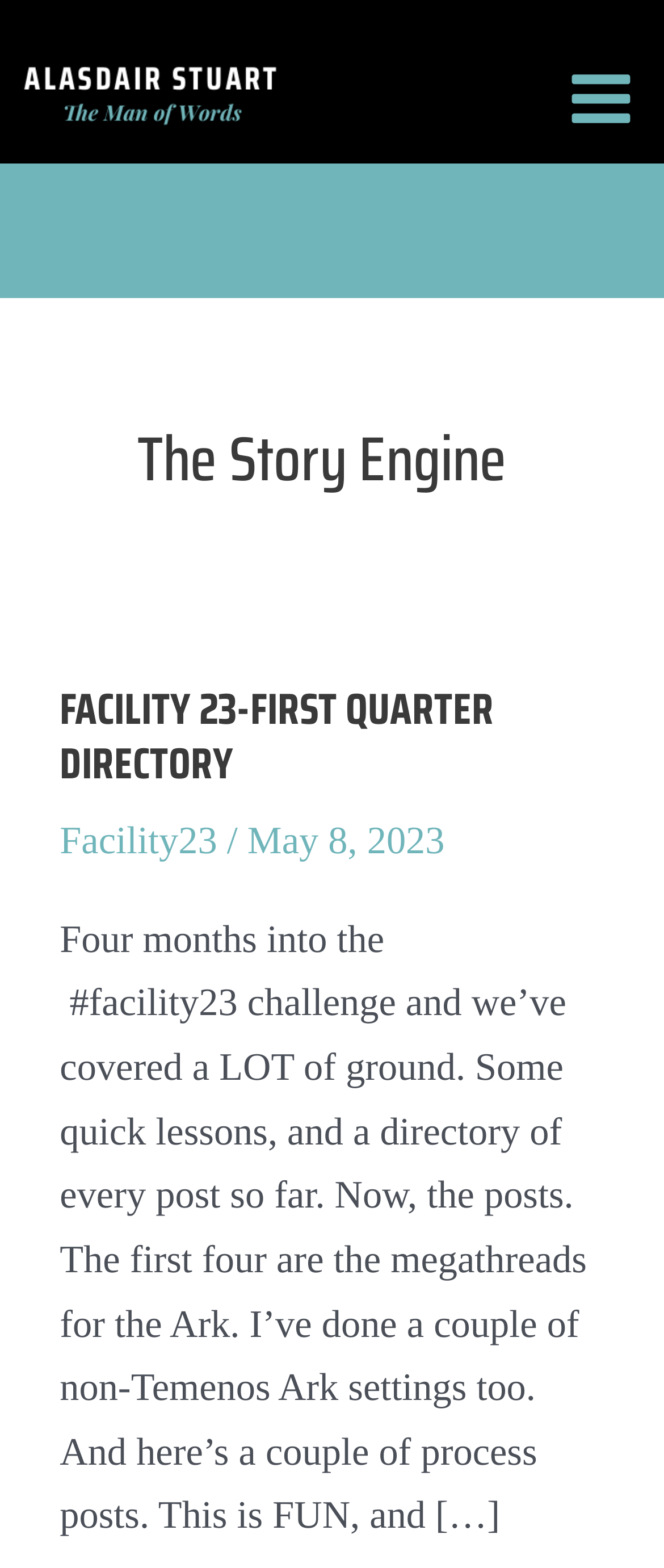Identify and extract the heading text of the webpage.

The Story Engine